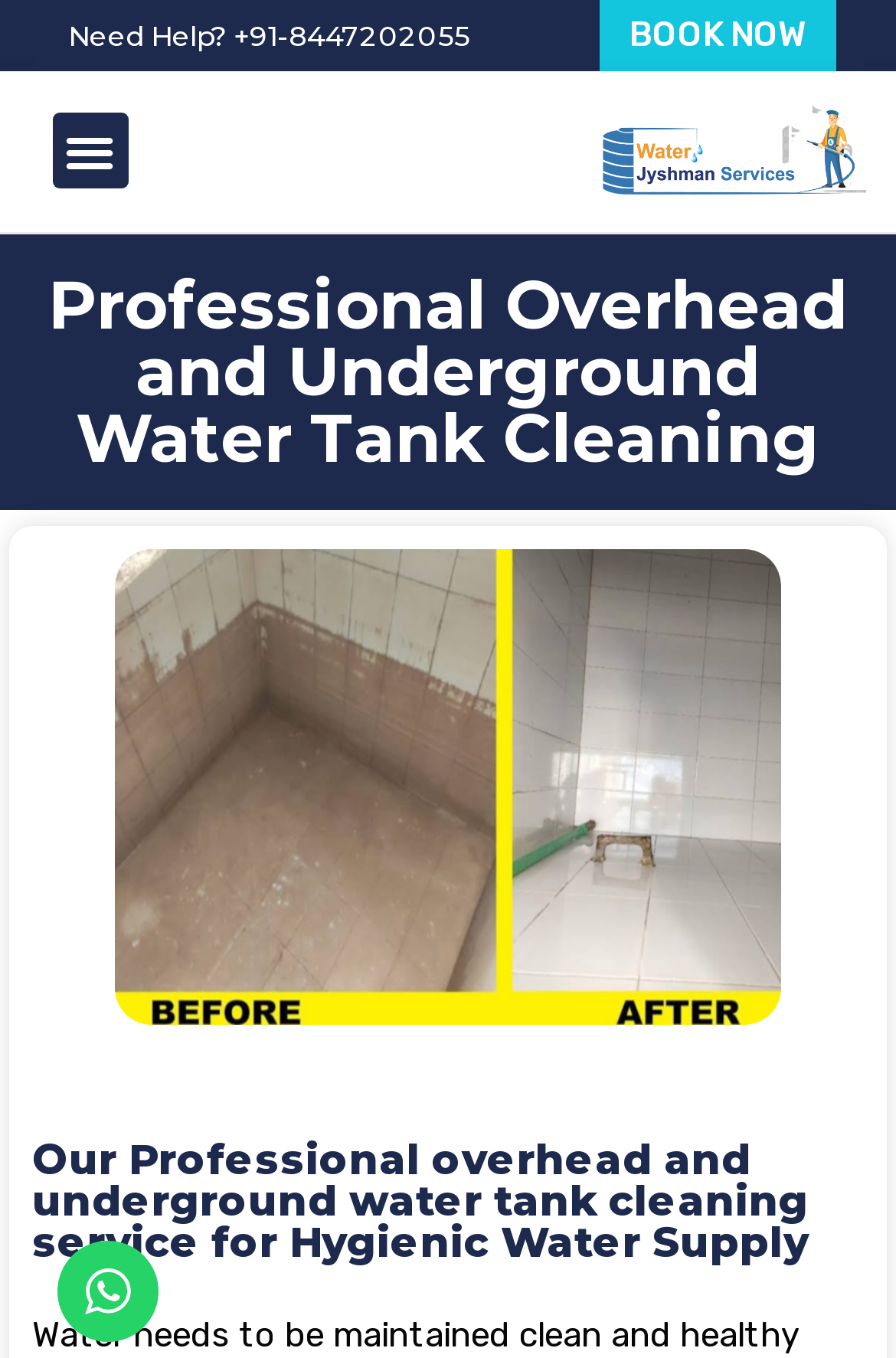What is the purpose of the service?
Use the image to answer the question with a single word or phrase.

Hygienic Water Supply